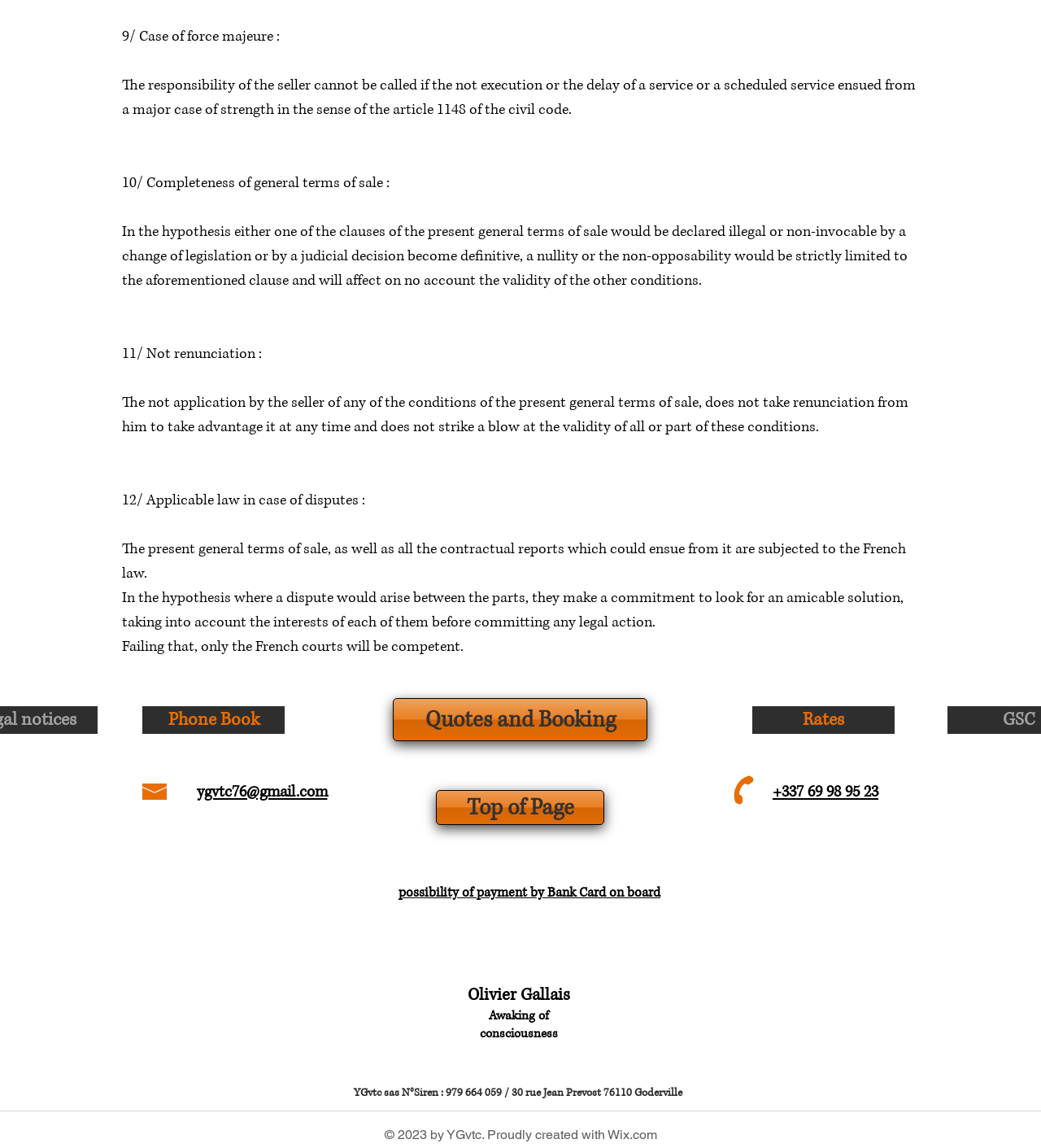Determine the bounding box coordinates of the clickable region to follow the instruction: "Open Instagram".

[0.785, 0.738, 0.802, 0.752]